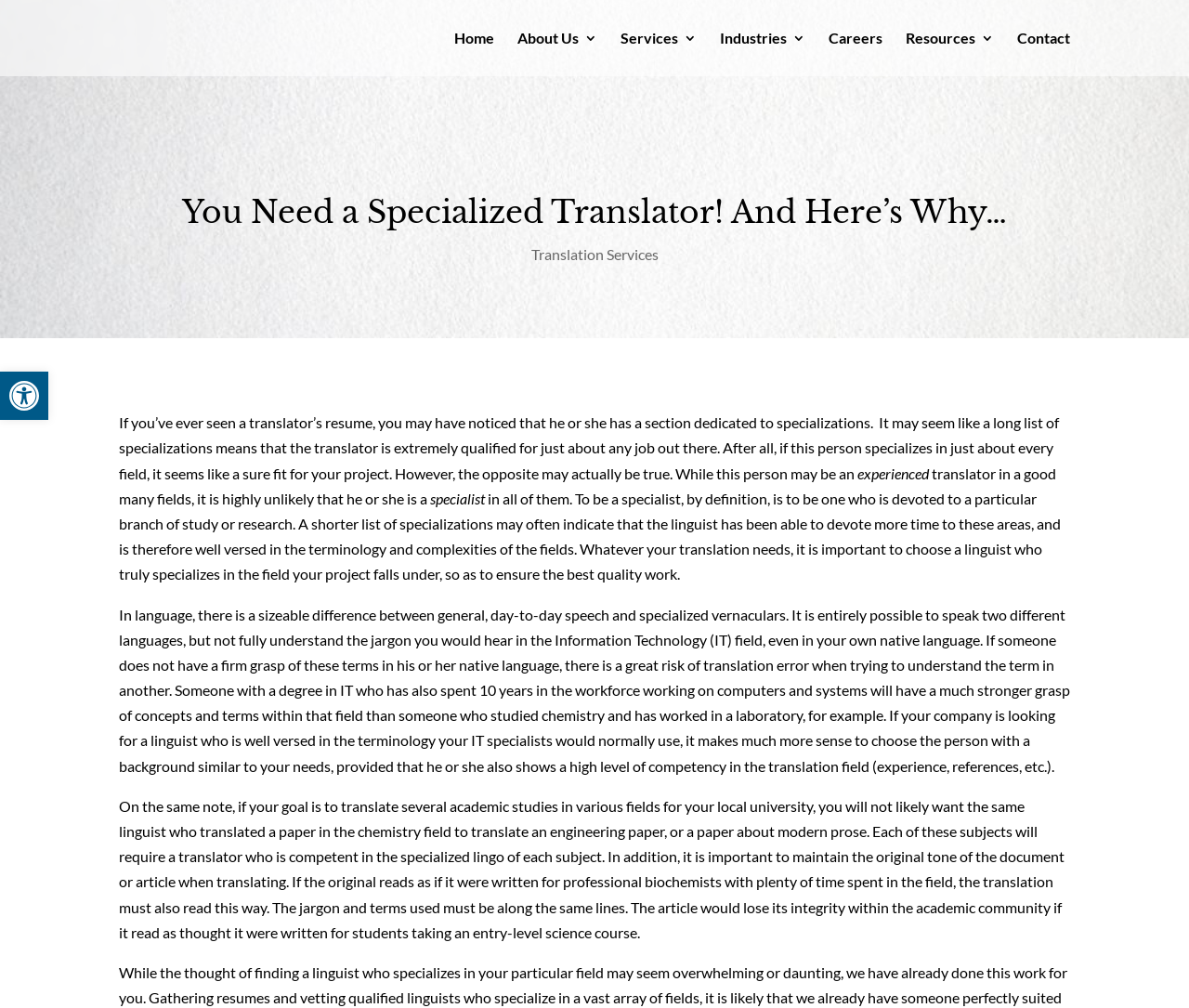Please identify the bounding box coordinates for the region that you need to click to follow this instruction: "Visit LI9.in".

None